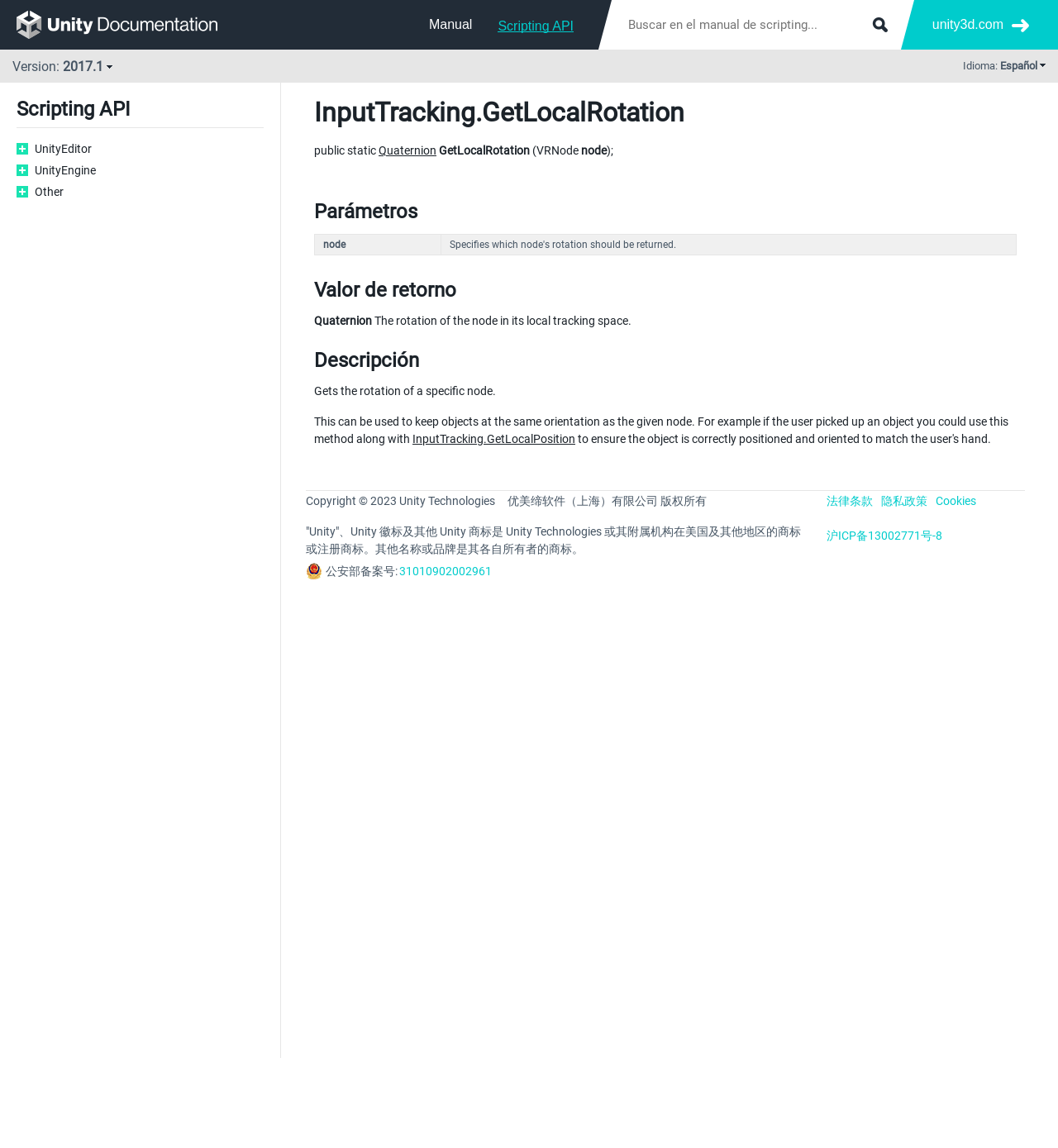Respond to the question below with a single word or phrase: What is the parameter of GetLocalRotation?

node